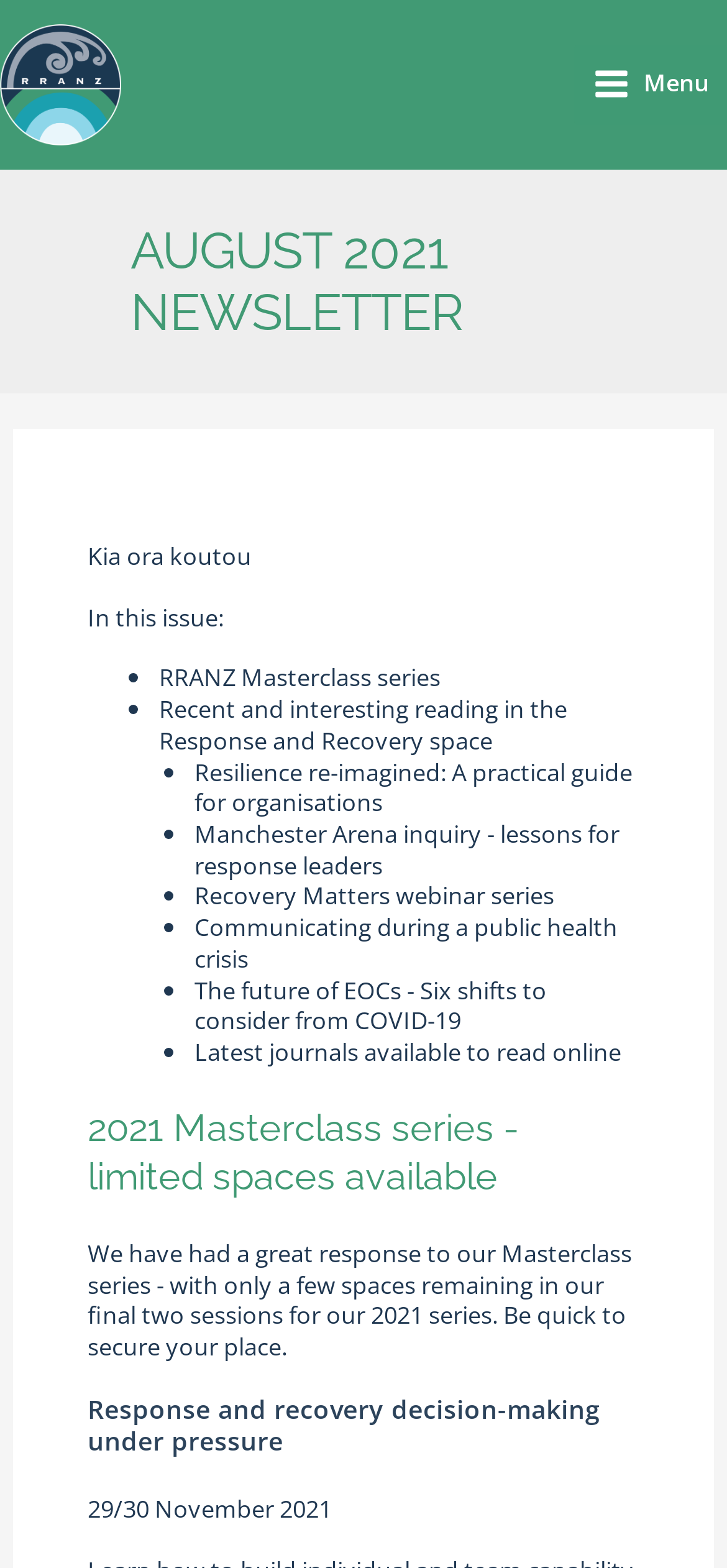What is the title or heading displayed on the webpage?

AUGUST 2021 NEWSLETTER